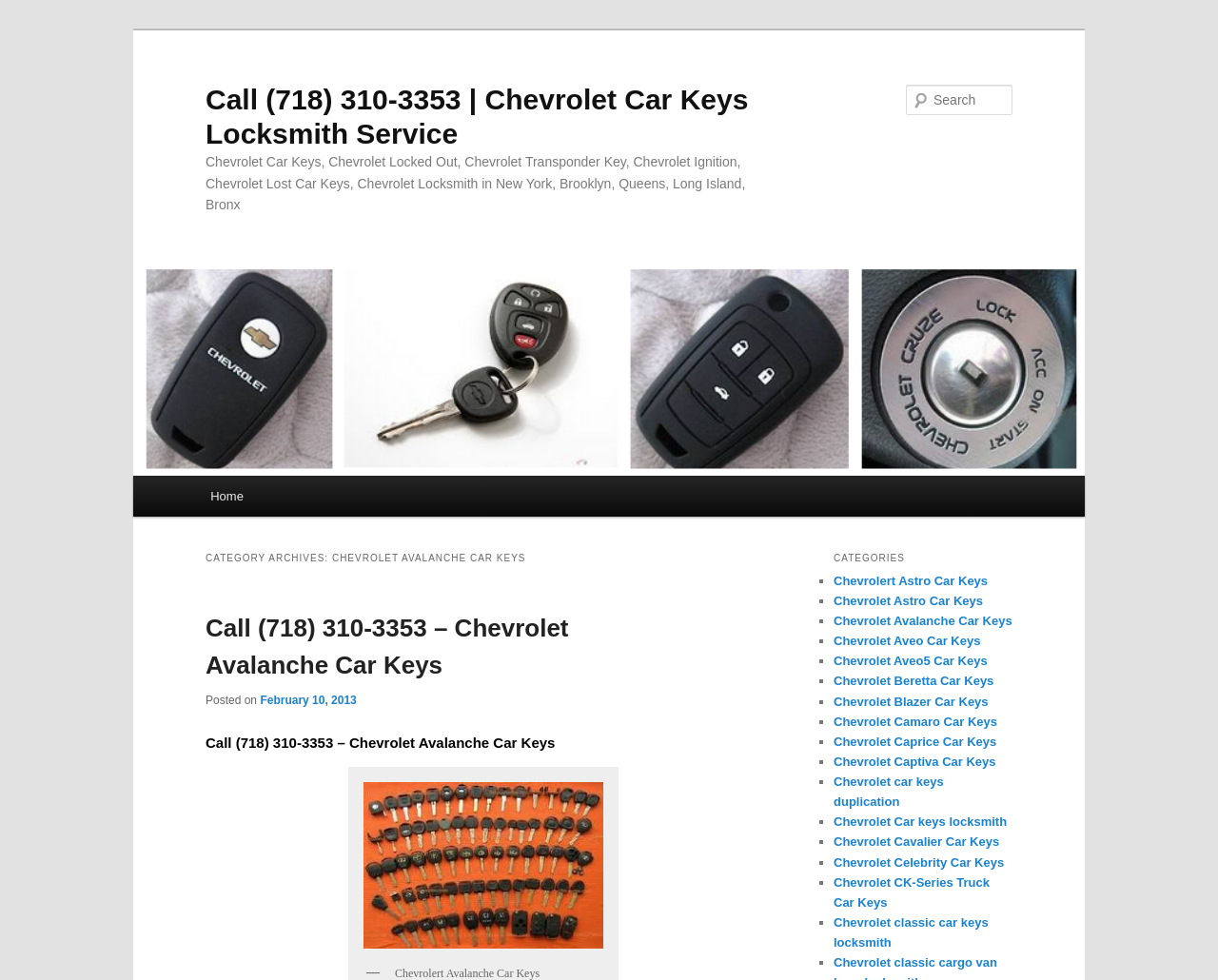What is the search function for on the webpage?
Give a detailed explanation using the information visible in the image.

The search function is represented by a textbox element with a label 'Search', which suggests that the search function is for searching on the webpage.